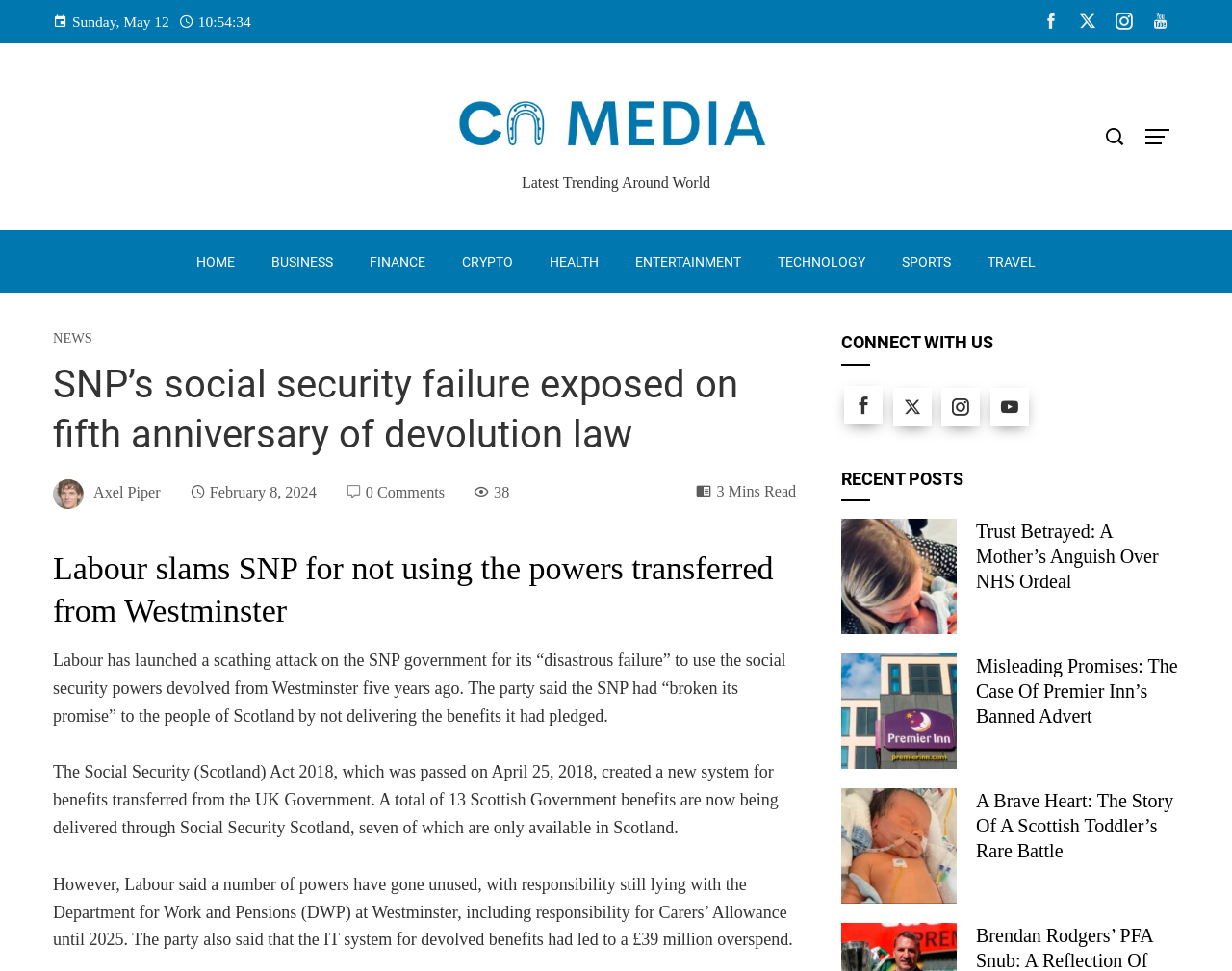Locate the bounding box of the UI element defined by this description: "Latest Trending Around World". The coordinates should be given as four float numbers between 0 and 1, formatted as [left, top, right, bottom].

[0.423, 0.179, 0.577, 0.196]